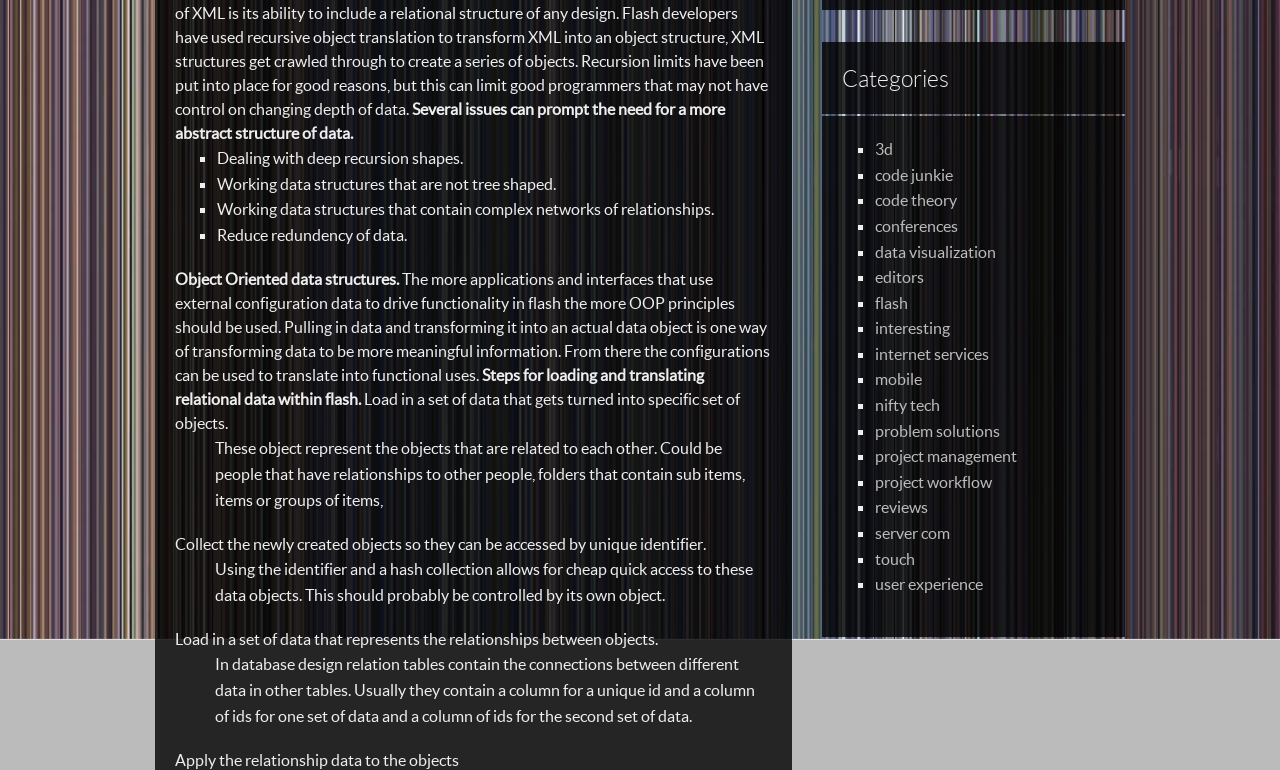Predict the bounding box coordinates for the UI element described as: "nifty tech". The coordinates should be four float numbers between 0 and 1, presented as [left, top, right, bottom].

[0.684, 0.513, 0.735, 0.538]